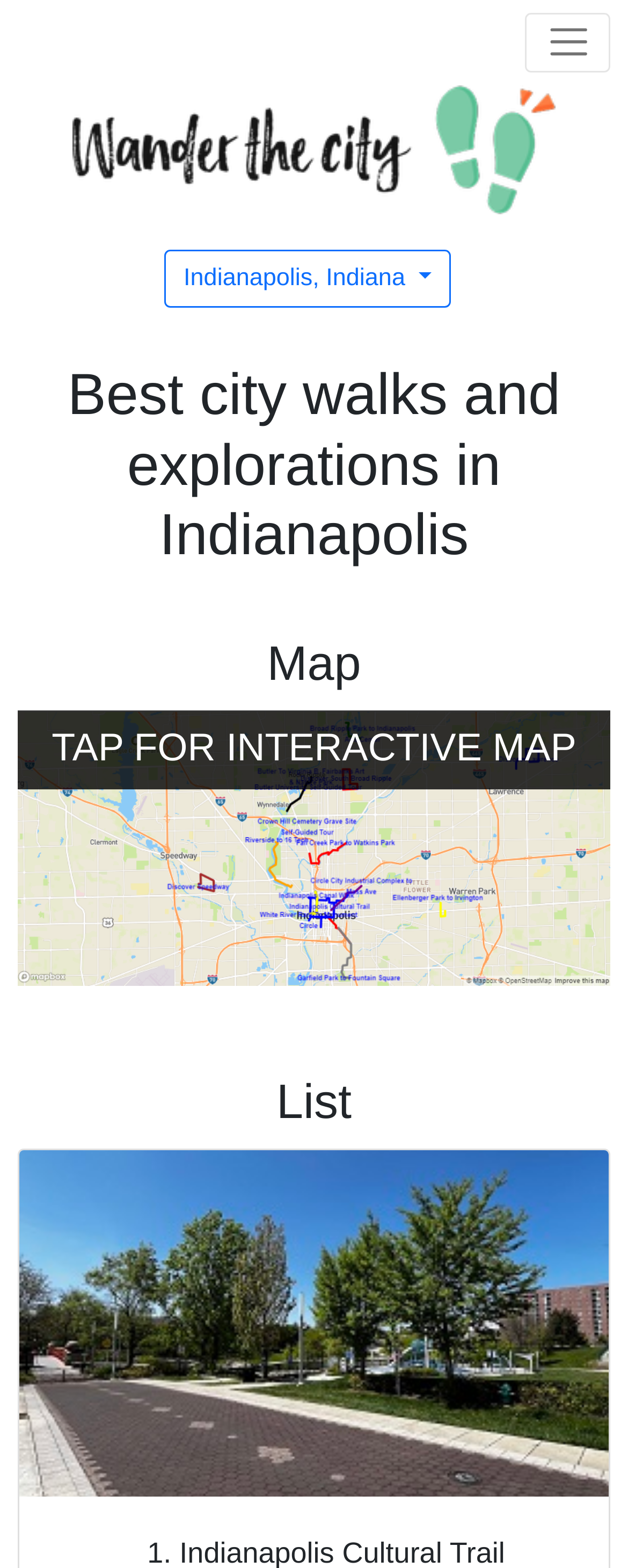From the given element description: "parent_node: 1. Indianapolis Cultural Trail", find the bounding box for the UI element. Provide the coordinates as four float numbers between 0 and 1, in the order [left, top, right, bottom].

[0.031, 0.734, 0.969, 0.955]